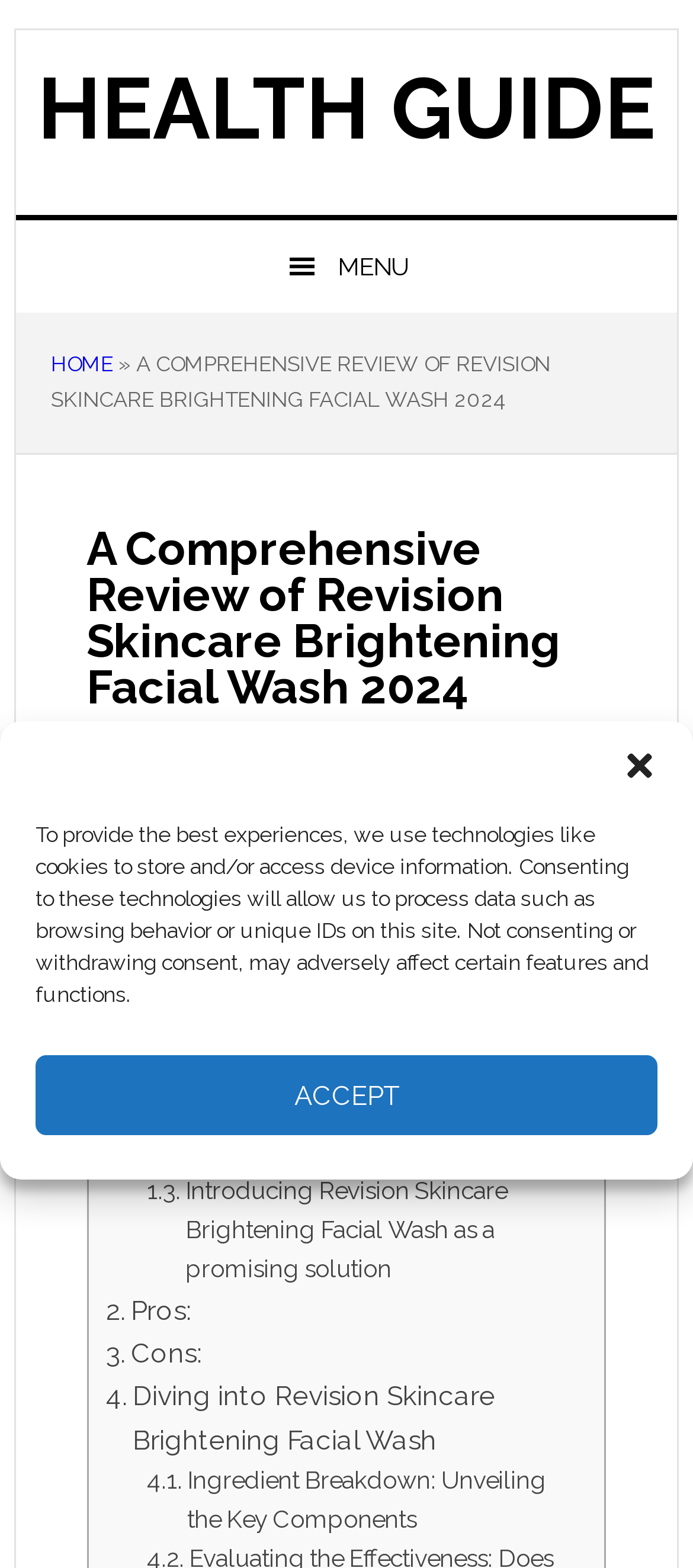Please respond in a single word or phrase: 
How many links are in the table of contents?

7